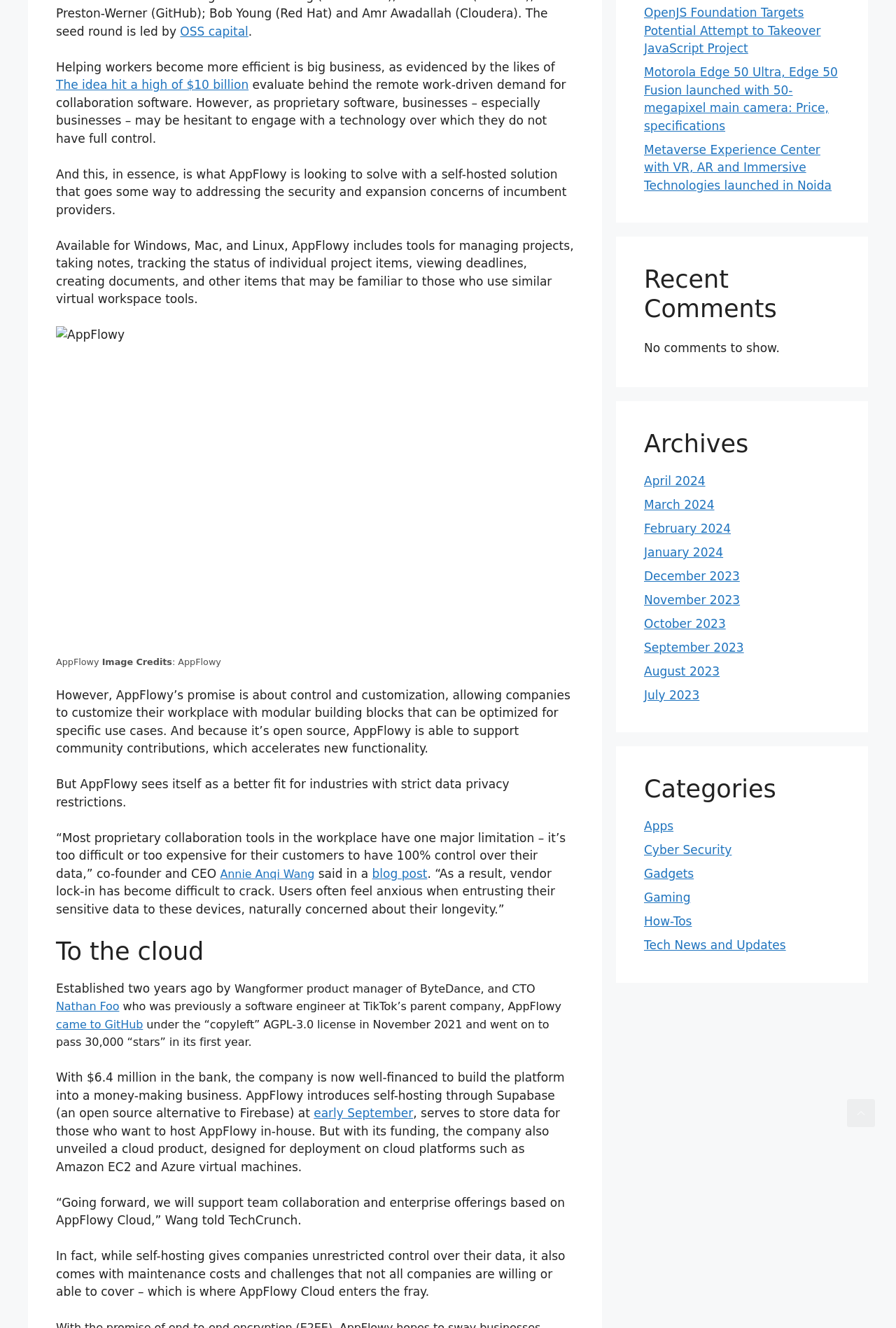Identify the bounding box coordinates for the UI element described as: "Tech News and Updates".

[0.719, 0.706, 0.877, 0.717]